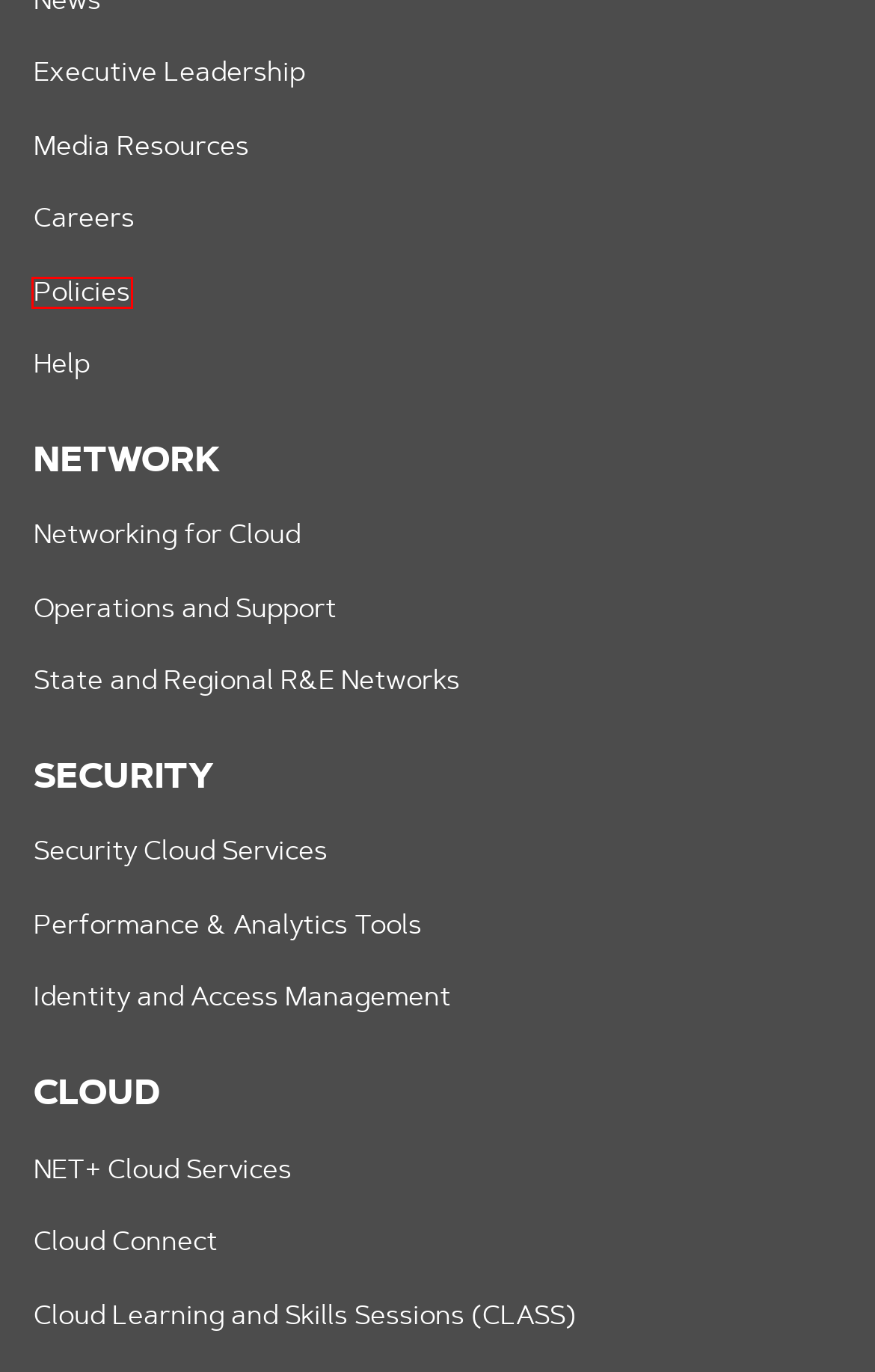You are provided with a screenshot of a webpage that has a red bounding box highlighting a UI element. Choose the most accurate webpage description that matches the new webpage after clicking the highlighted element. Here are your choices:
A. About Us - Internet2
B. Policies - Internet2
C. Network Data Operational, Security and Research Stewardship Working Practice - Internet2
D. Community Groups - Internet2
E. Home - Internet2
F. Media Resources - Internet2
G. Research Engagement - Internet2
H. Community Anchor Program (CAP) - Internet2

B